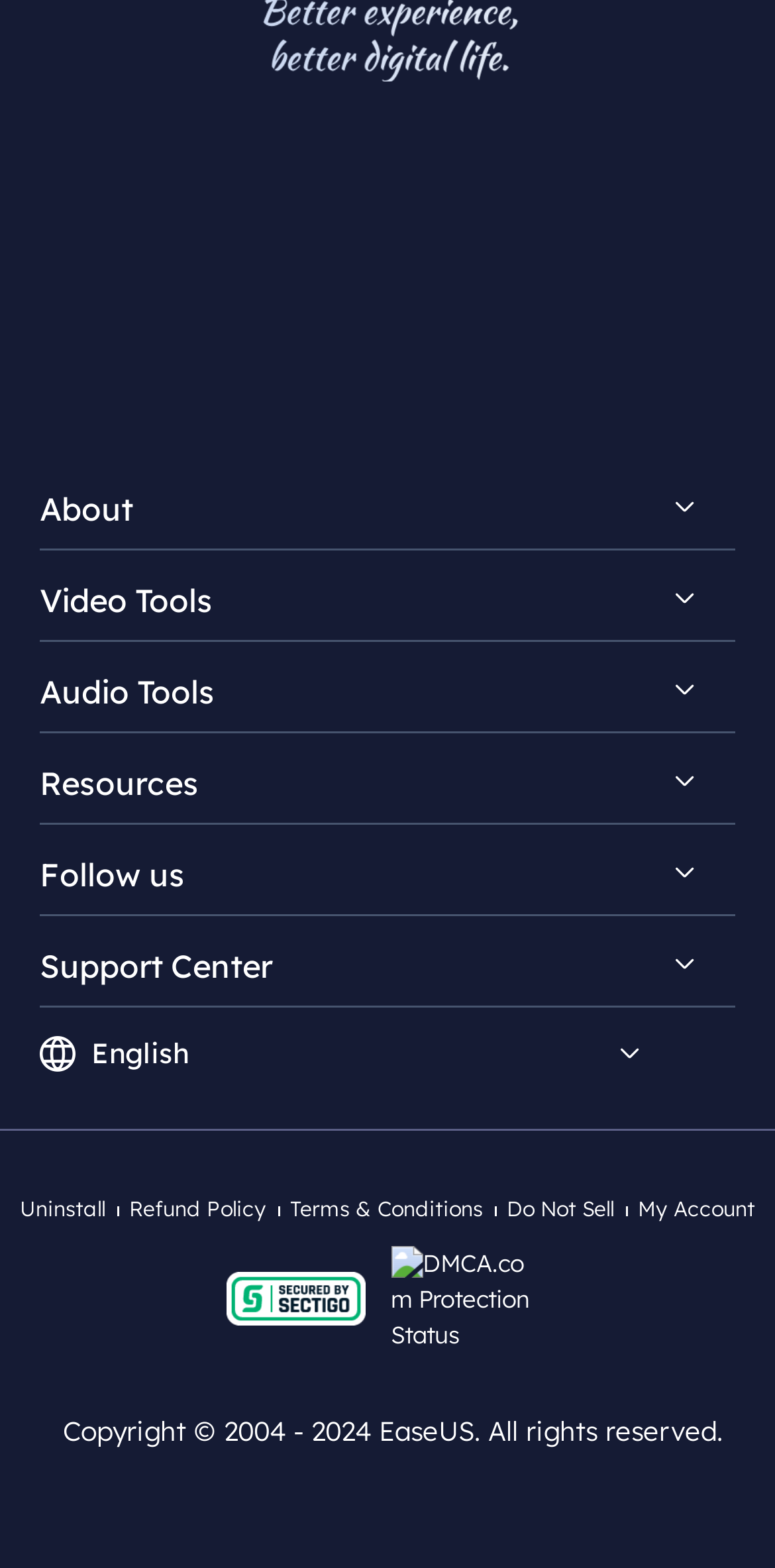Find the bounding box coordinates of the element to click in order to complete the given instruction: "Check out The Pros of Bot Trading."

None